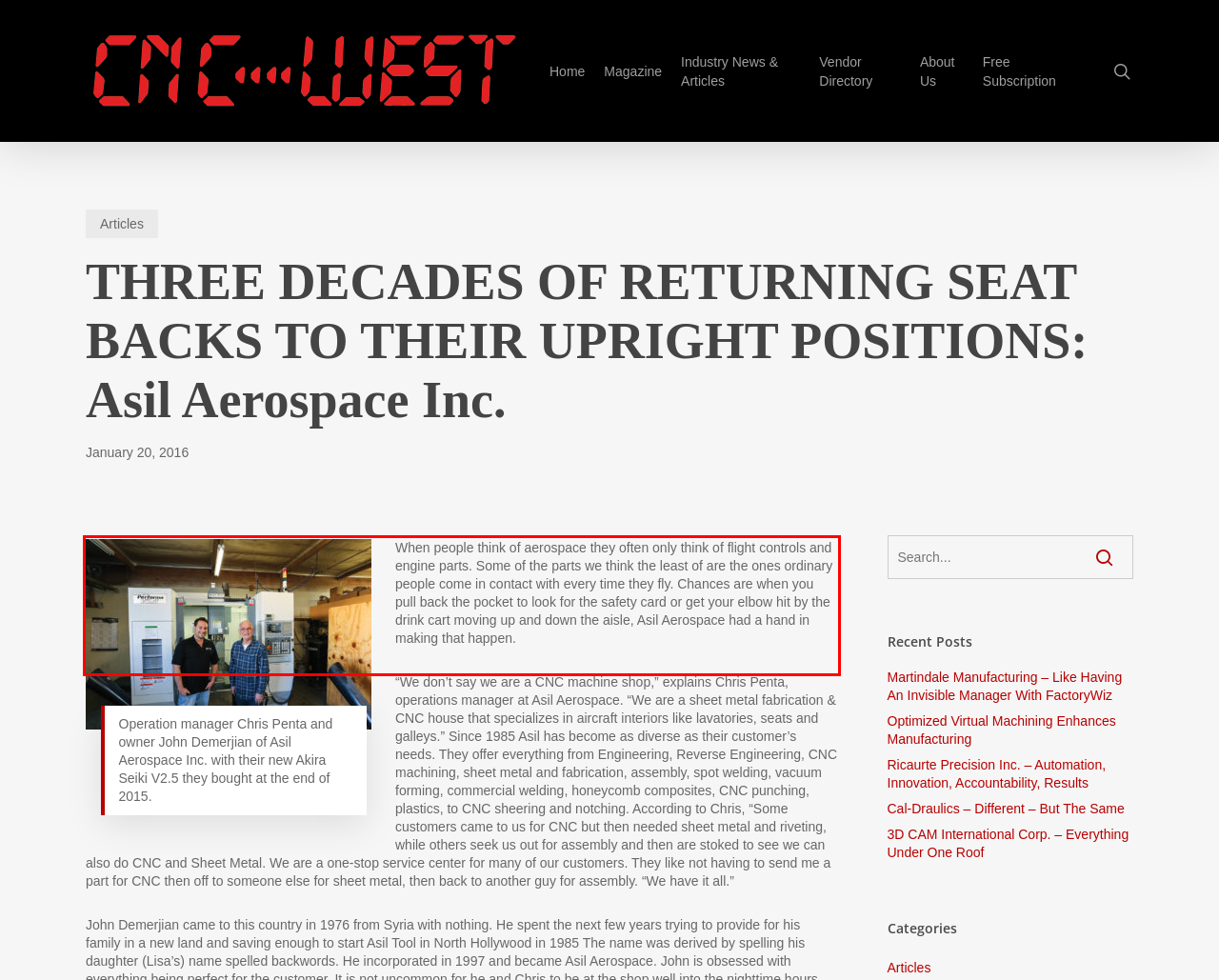Identify the text inside the red bounding box on the provided webpage screenshot by performing OCR.

When people think of aerospace they often only think of flight controls and engine parts. Some of the parts we think the least of are the ones ordinary people come in contact with every time they fly. Chances are when you pull back the pocket to look for the safety card or get your elbow hit by the drink cart moving up and down the aisle, Asil Aerospace had a hand in making that happen.